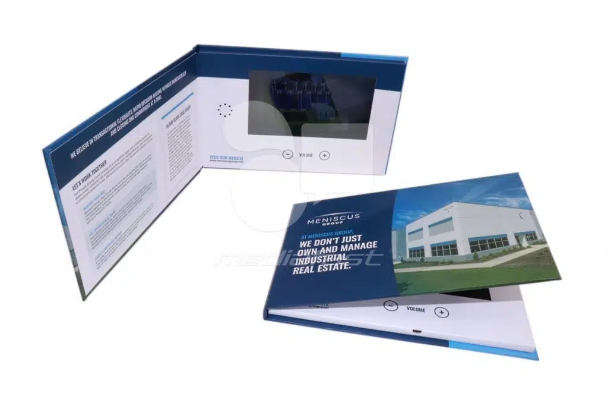What type of properties does Meniscus Group manage and own?
Look at the image and provide a short answer using one word or a phrase.

Industrial properties